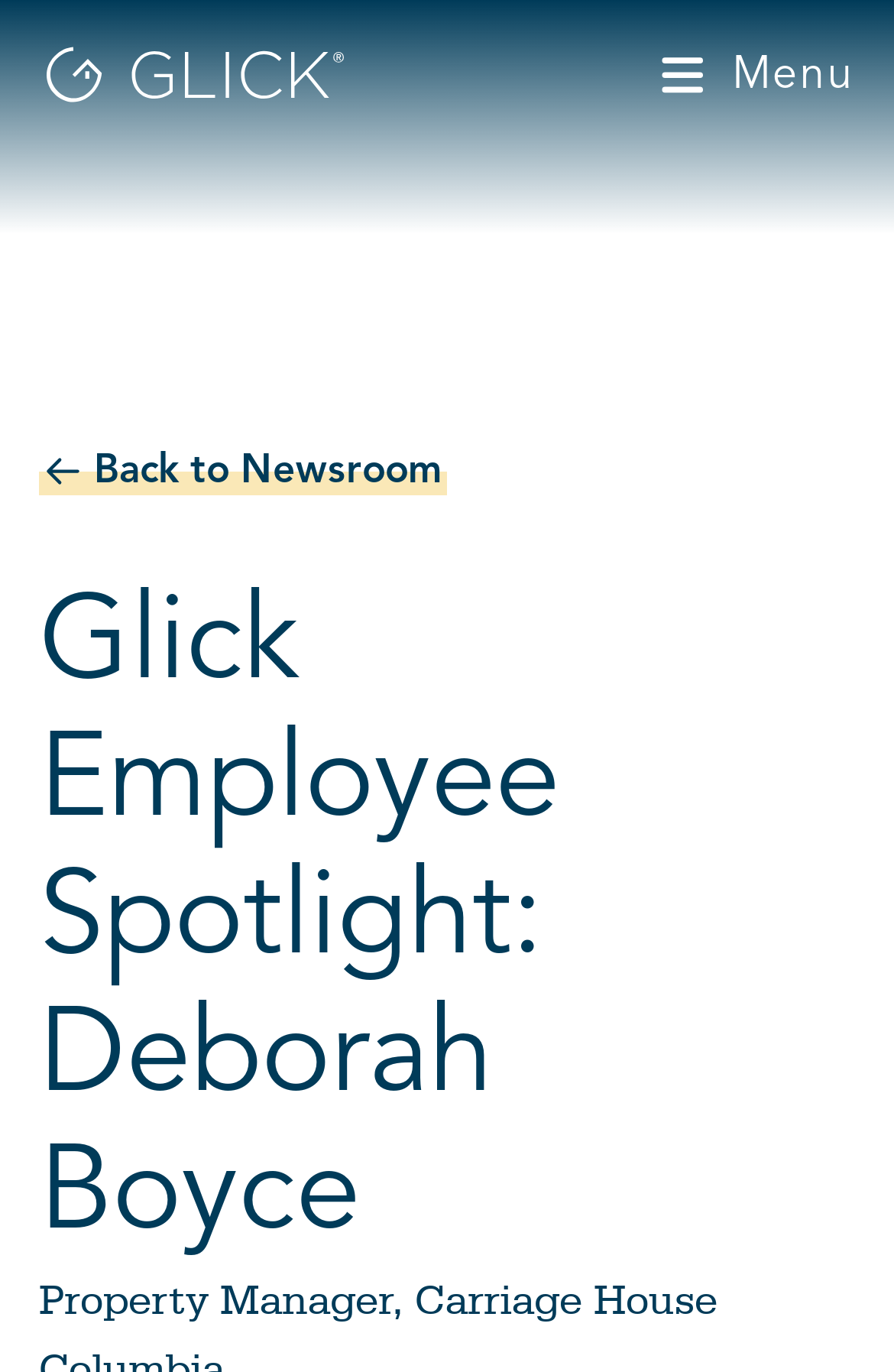Is there an image of Deborah Boyce on the webpage?
Please answer using one word or phrase, based on the screenshot.

Yes